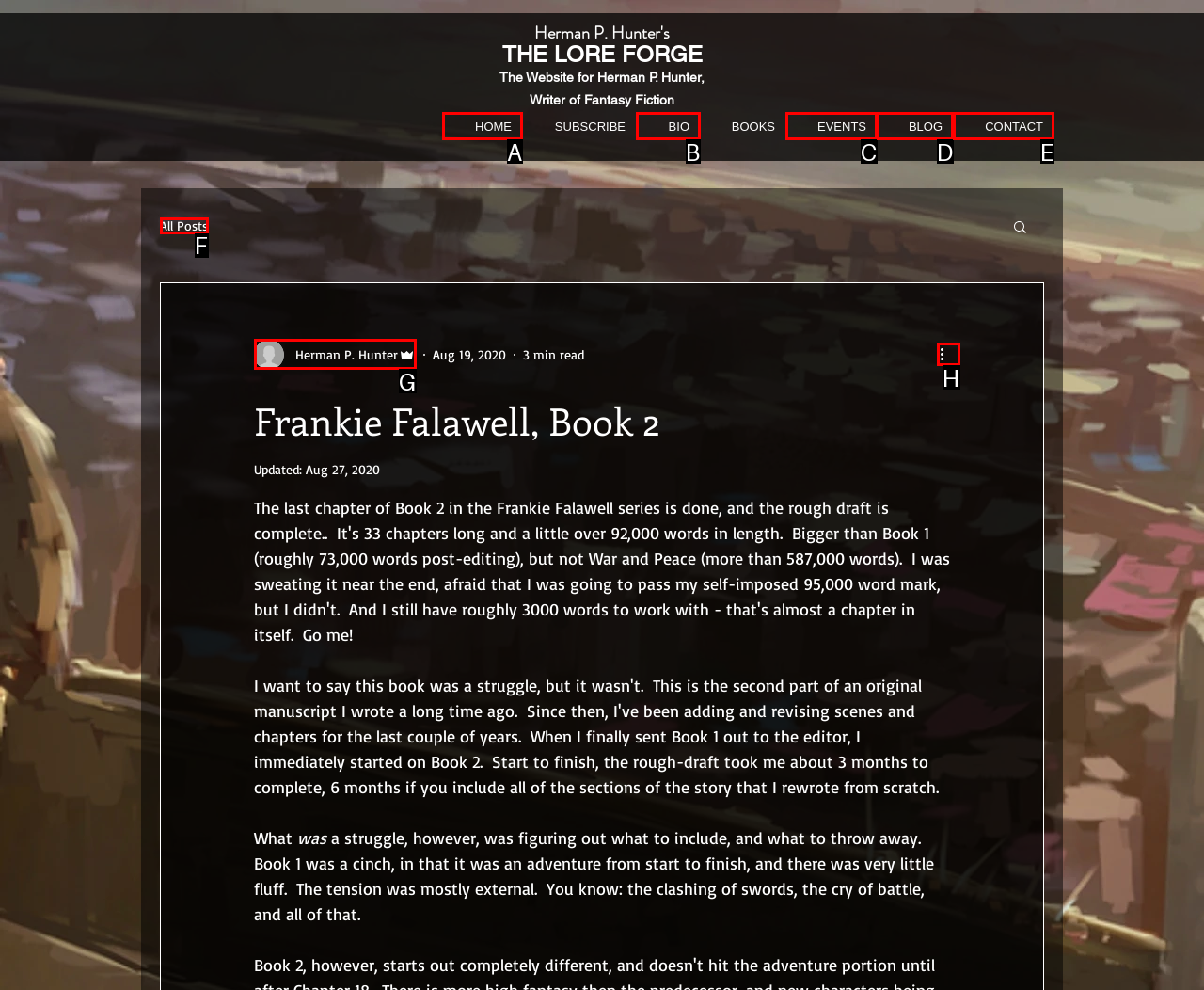Which option best describes: Herman P. Hunter
Respond with the letter of the appropriate choice.

G